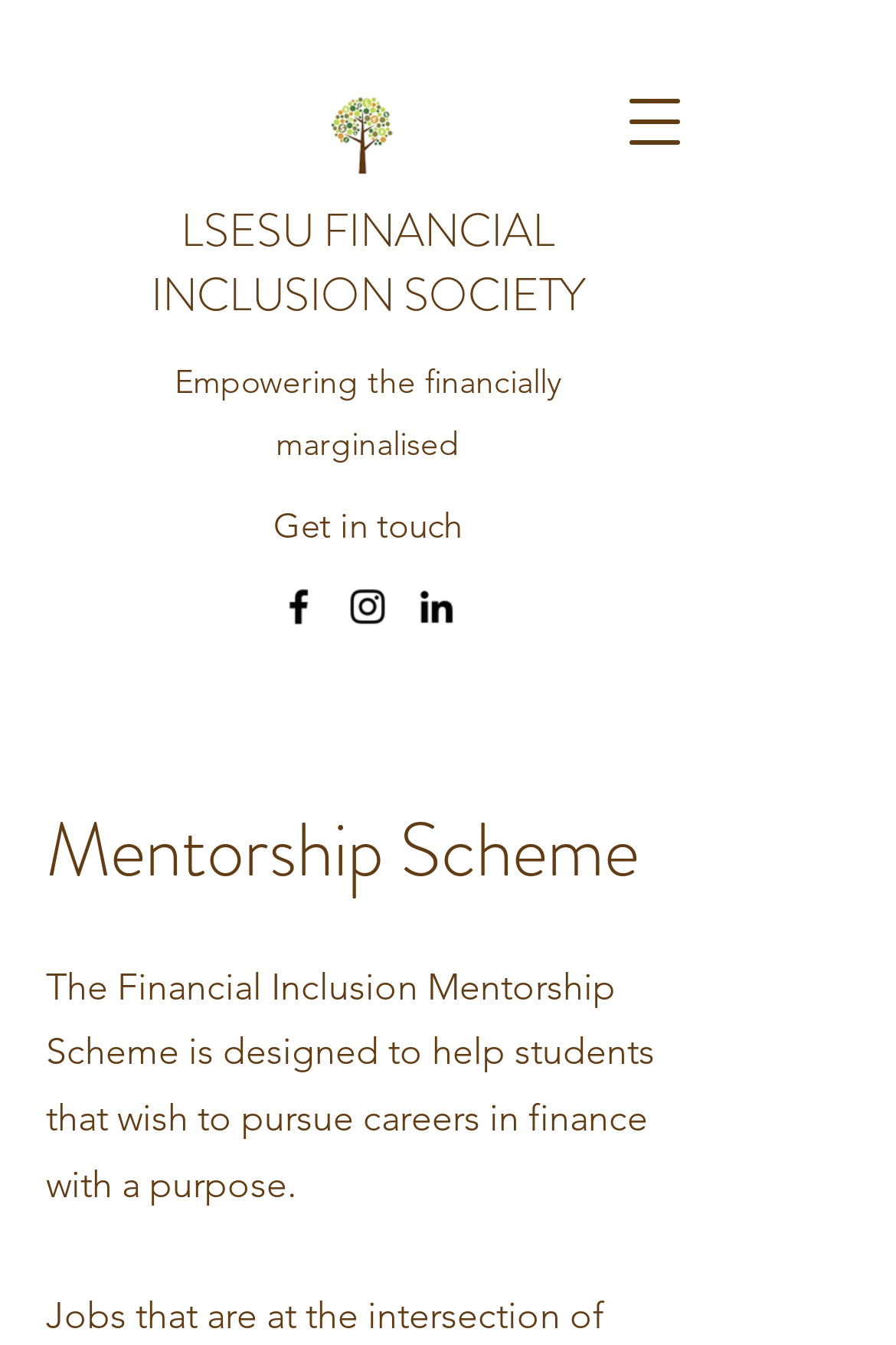Identify the bounding box for the given UI element using the description provided. Coordinates should be in the format (top-left x, top-left y, bottom-right x, bottom-right y) and must be between 0 and 1. Here is the description: aria-label="instagram"

[0.385, 0.433, 0.436, 0.467]